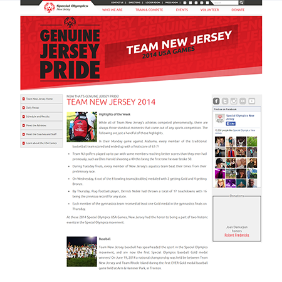What is depicted in the bottom left corner of the image?
Please respond to the question with a detailed and thorough explanation.

The image captures a snapshot of athletes in the bottom left corner, showcasing their energy and camaraderie, which reinforces the team spirit and competitive excitement surrounding the event.